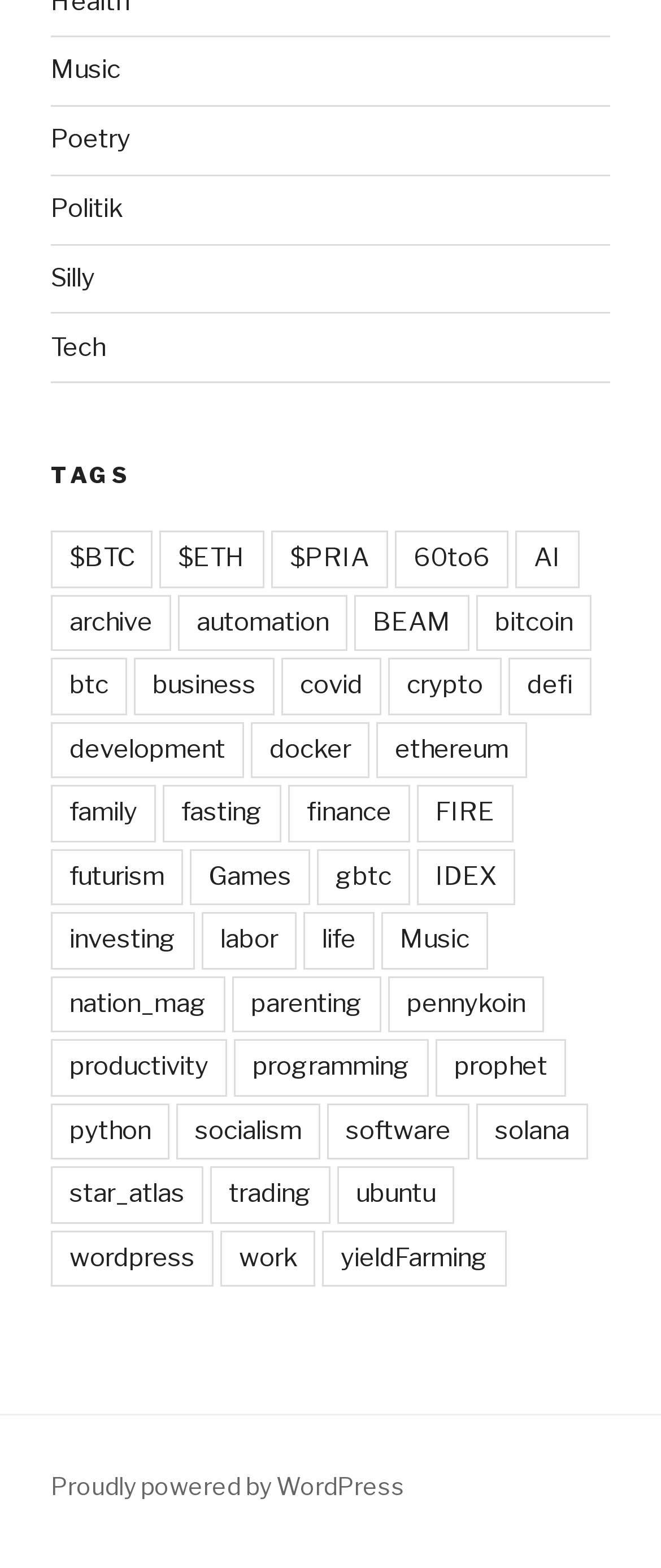Please find the bounding box coordinates of the element's region to be clicked to carry out this instruction: "Click on Music".

[0.077, 0.035, 0.182, 0.054]